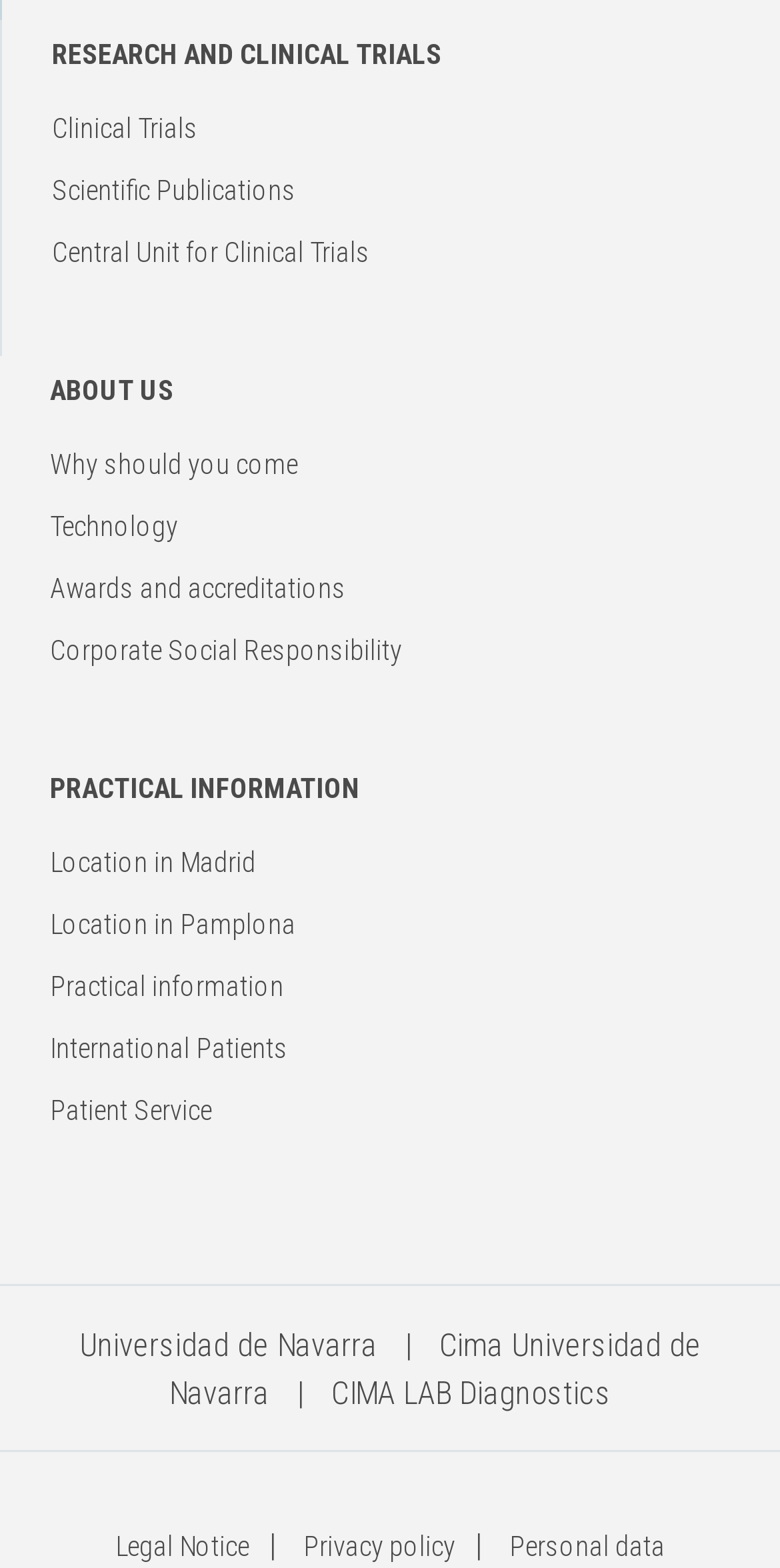What is the last link in the footer section?
Refer to the image and answer the question using a single word or phrase.

Privacy policy